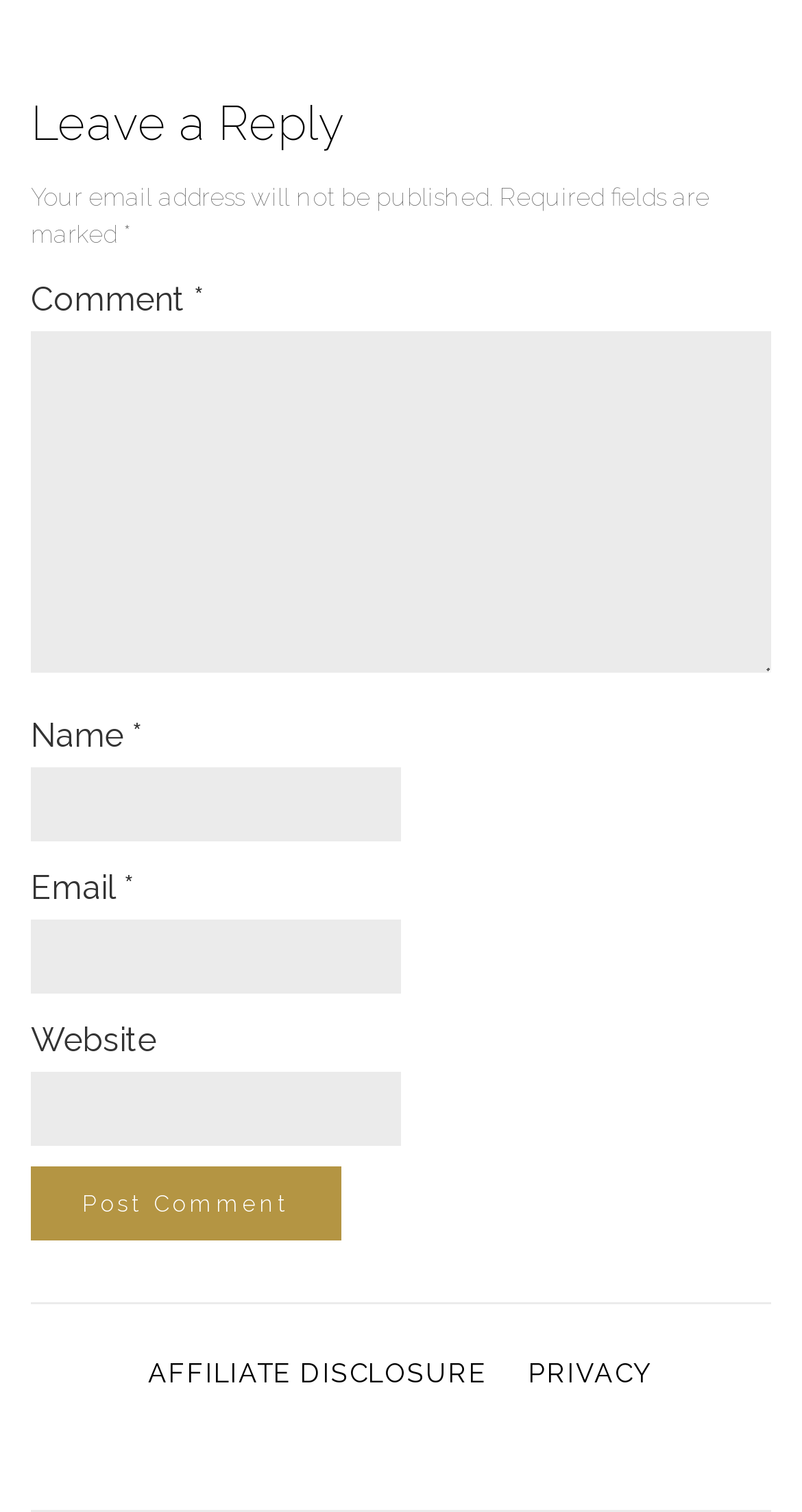Respond to the following question using a concise word or phrase: 
What fields are required in the comment form?

Comment, Name, Email